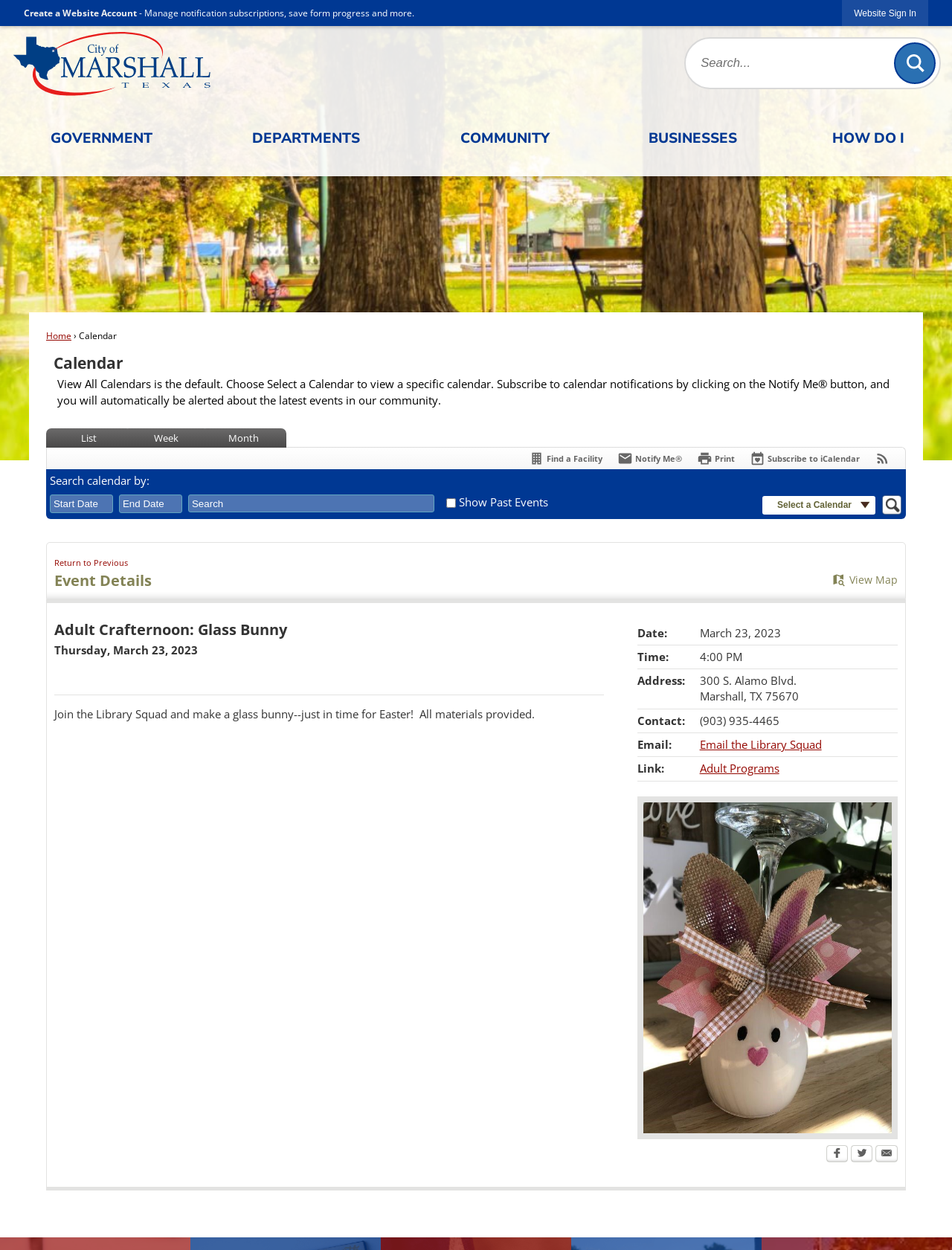Use one word or a short phrase to answer the question provided: 
What are the available calendar views?

List, Week, Month